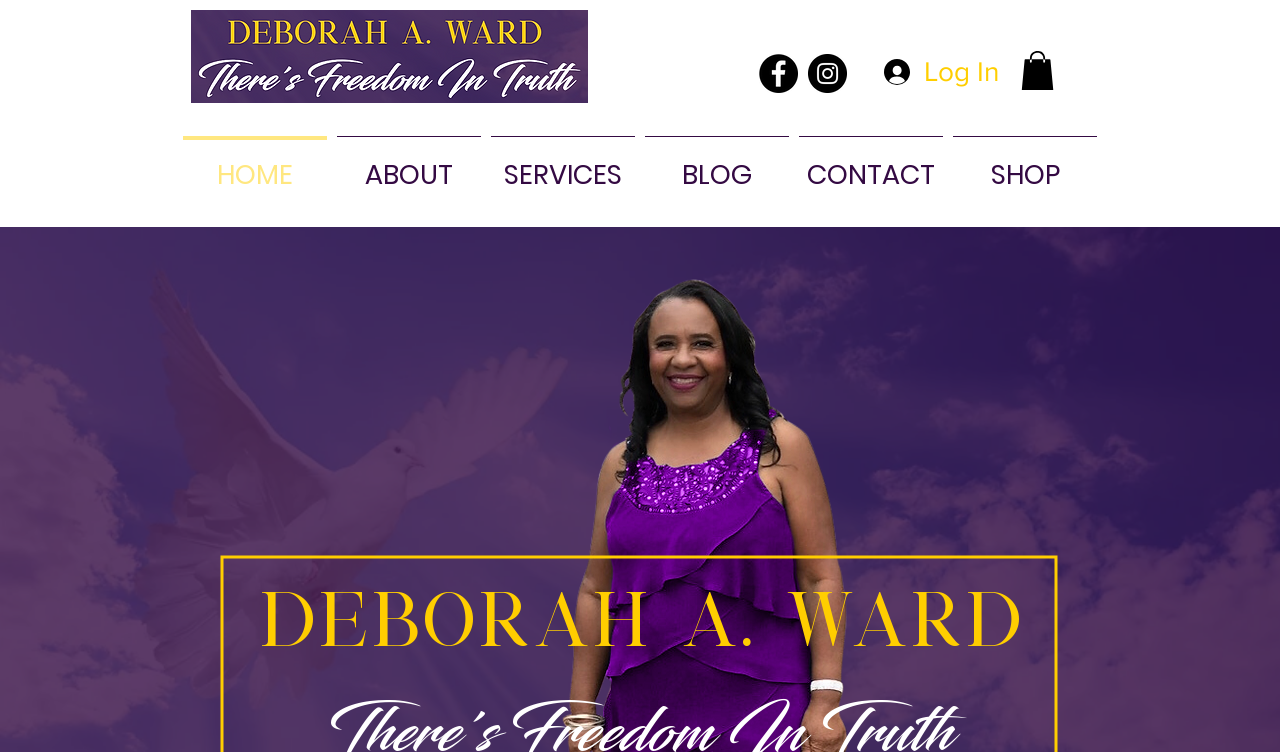What is the name of the person mentioned on the webpage?
Answer the question with as much detail as you can, using the image as a reference.

The name 'Deborah A. Ward' is mentioned in a heading on the webpage, indicating that she might be an important figure or author related to the ministry.